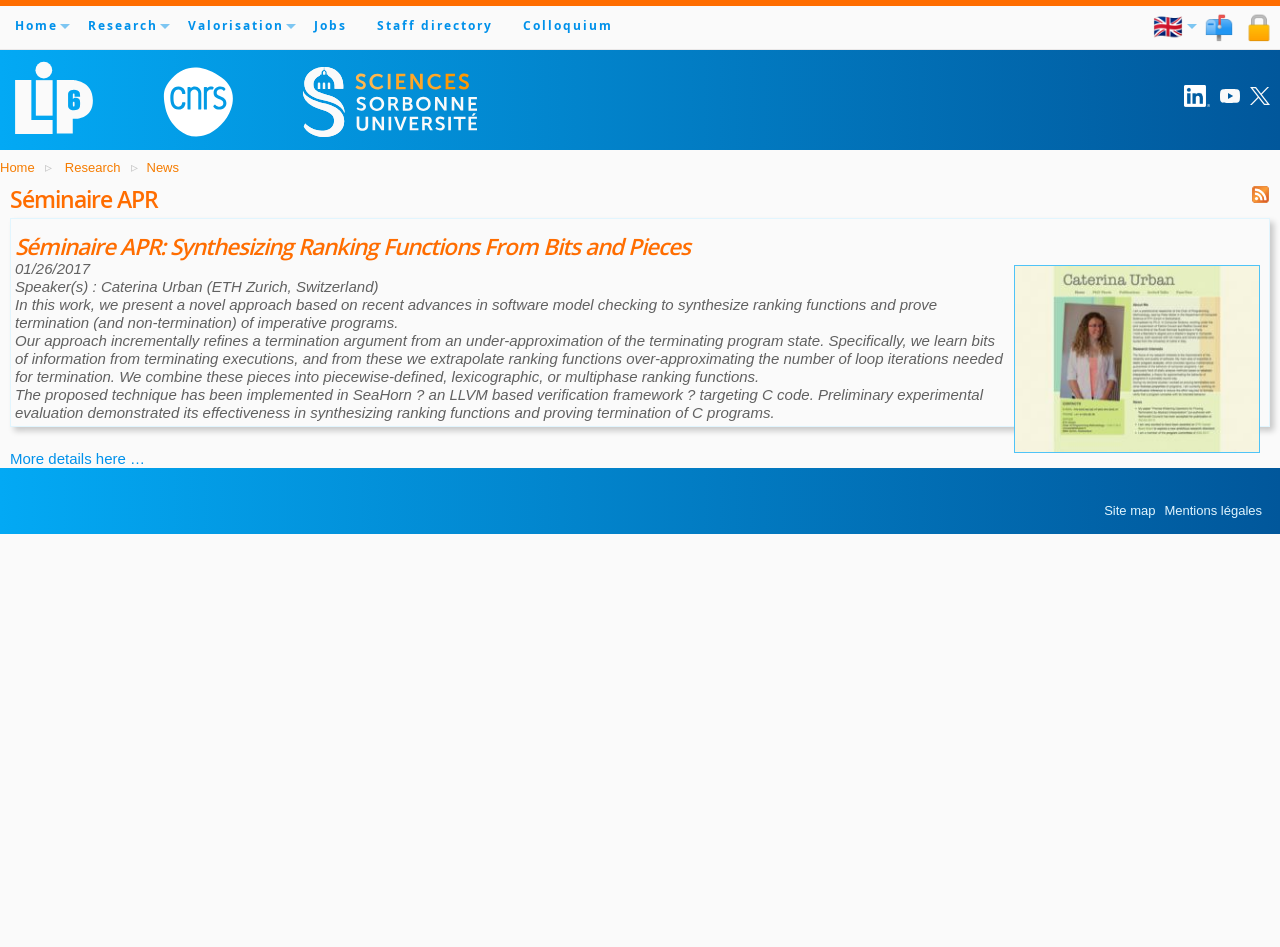Generate a thorough caption detailing the webpage content.

The webpage is about the LIP6 research laboratory at Sorbonne University, with a focus on a seminar titled "Synthesizing Ranking Functions From Bits and Pieces". 

At the top of the page, there are six links: "Home", "Research", "Valorisation", "Jobs", "Staff directory", and "Colloquium", aligned horizontally. To the right of these links, there are three more links: "🔒", "📫", and "🇬🇧". Below these links, there are three logos: "LIP6", "Centre National de la Recherche Scientifique", and "Sorbonne Université". 

On the top right corner, there are three social media links: "Follow on X", "YouTube", and "LinkedIn", each accompanied by an image. 

Below the logos, there are five links: "Home", "Research", "News", and two more, aligned horizontally. 

The main content of the page is about the seminar, with a heading "Séminaire APR: Synthesizing Ranking Functions From Bits and Pieces". There is an image related to RSS on the top right corner of this section. 

Below the heading, there is a paragraph describing the seminar, followed by the date "01/26/2017" and the speaker's information, "Caterina Urban (ETH Zurich, Switzerland)". 

The main text of the seminar is divided into three paragraphs, describing the approach to synthesizing ranking functions and proving termination of imperative programs. 

At the bottom of the page, there is a link "More details here …" and a section with two links: "Mentions légales" and "Site map".